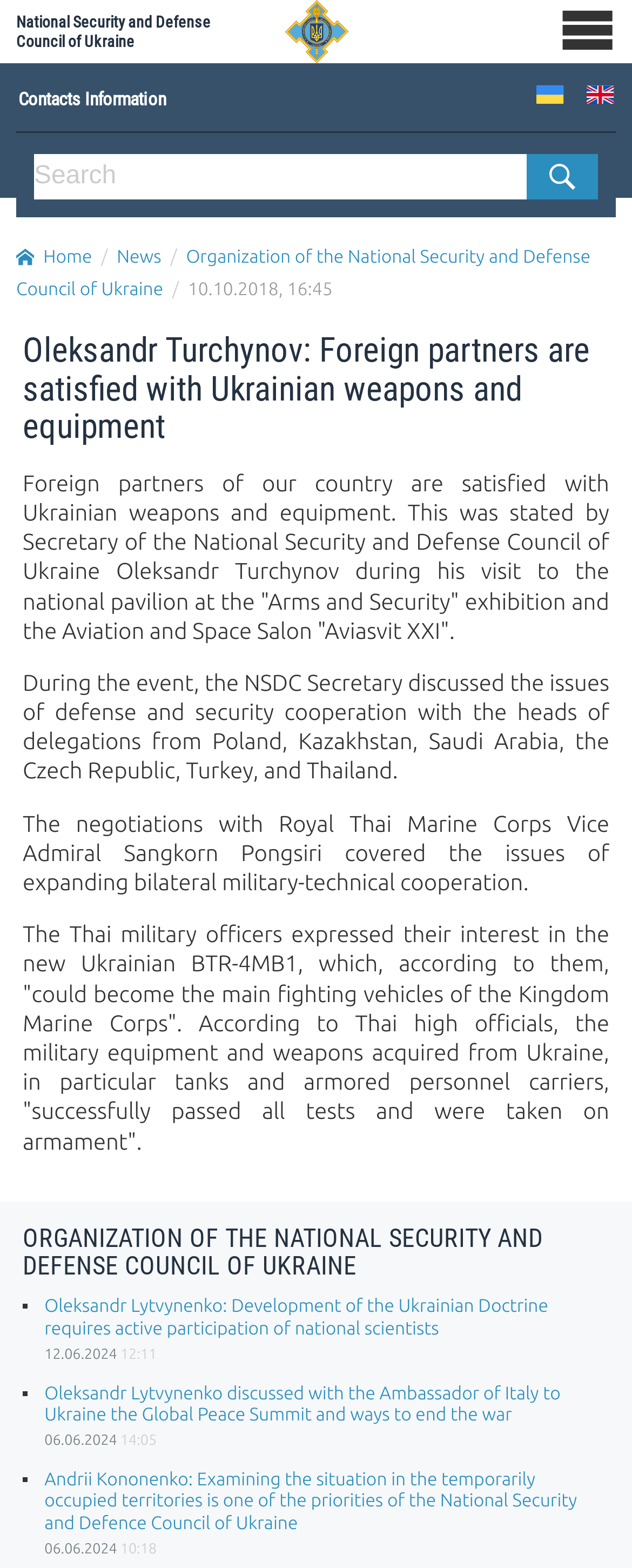Please specify the bounding box coordinates of the clickable region to carry out the following instruction: "Search for something". The coordinates should be four float numbers between 0 and 1, in the format [left, top, right, bottom].

[0.054, 0.099, 0.833, 0.127]